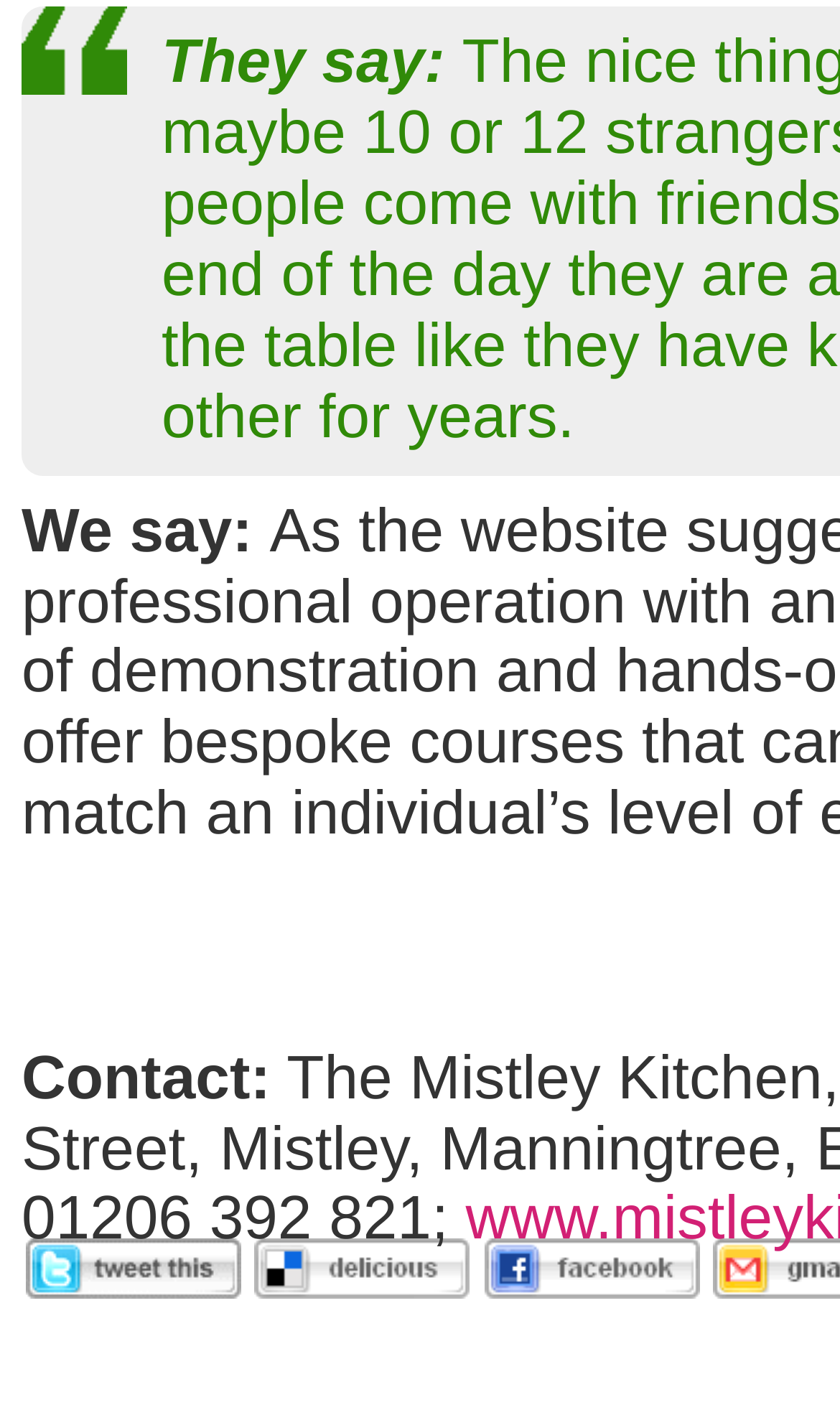Locate the bounding box of the UI element described in the following text: "title="Post to Twitter"".

[0.026, 0.892, 0.287, 0.918]